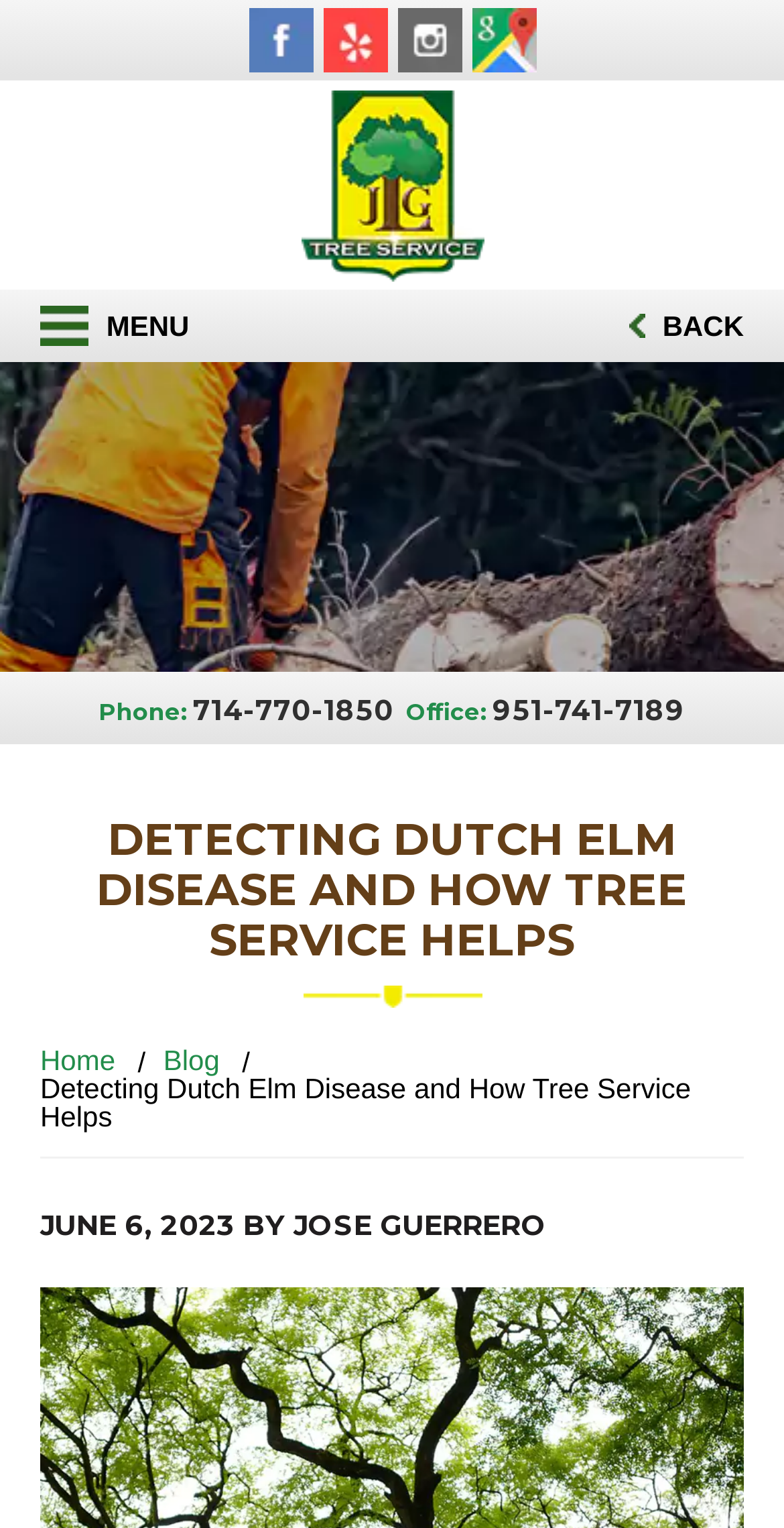Provide a one-word or short-phrase answer to the question:
What is the office phone number?

951-741-7189